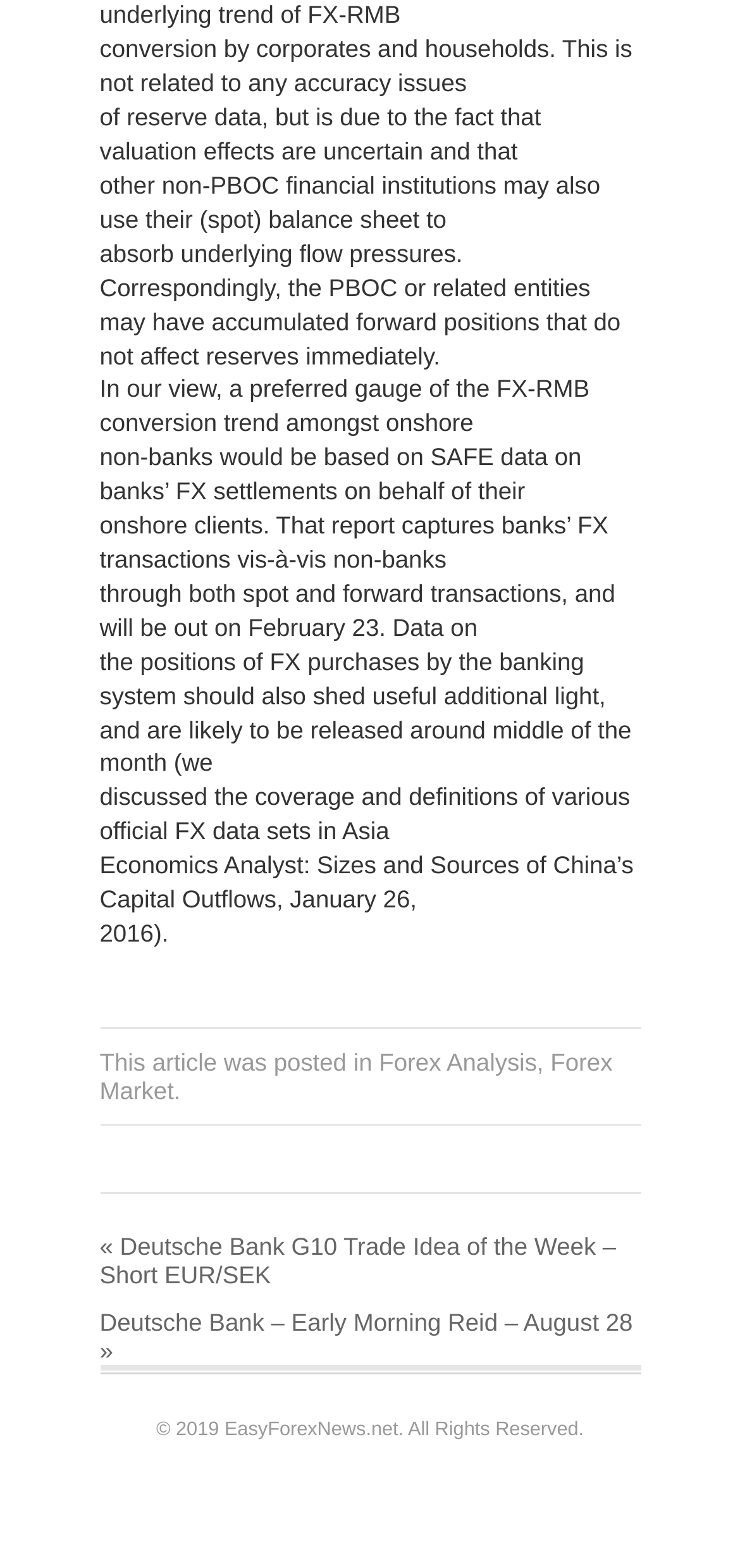Provide a one-word or short-phrase answer to the question:
What is the date of the article?

January 26, 2016